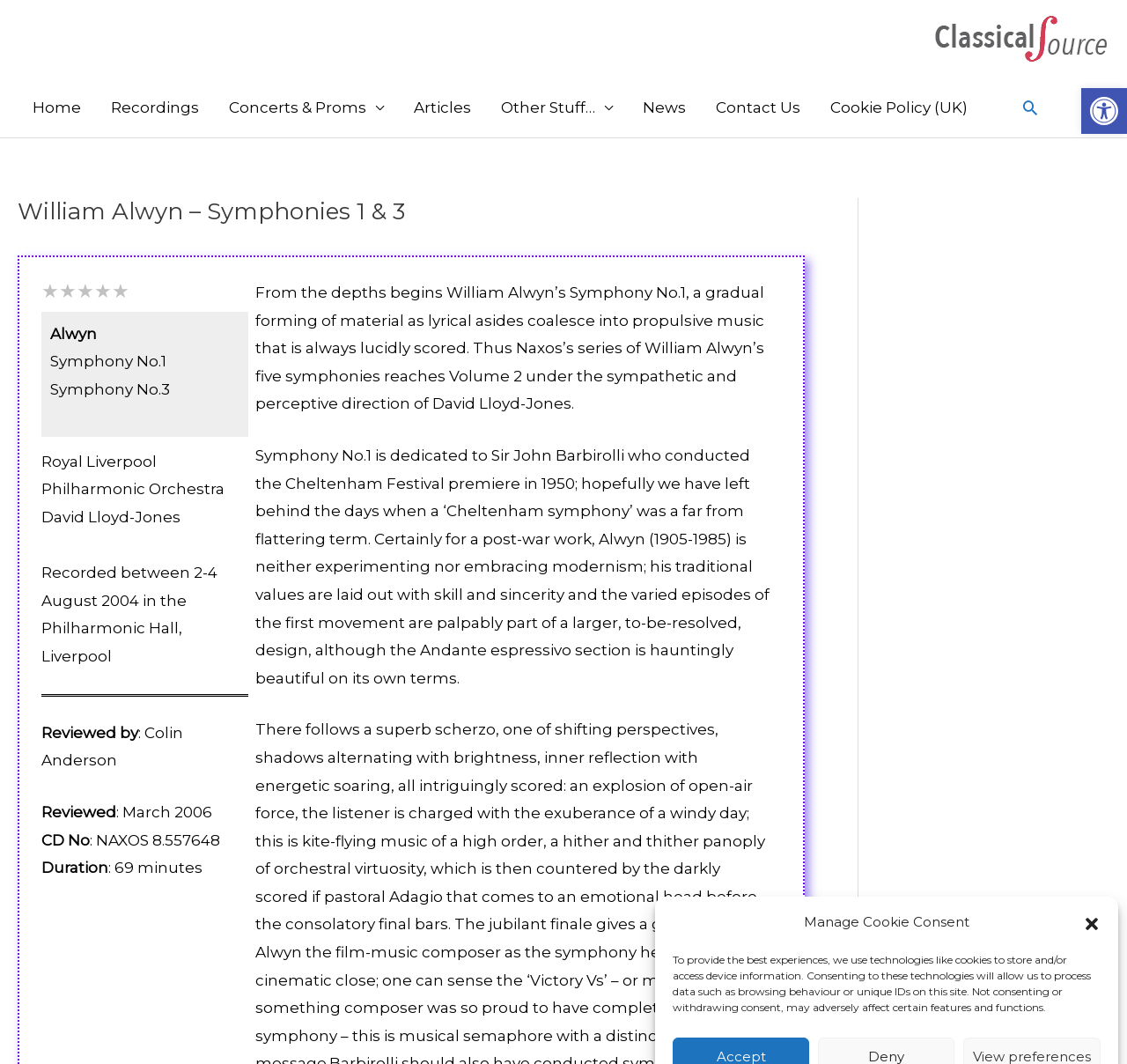What is the duration of the CD?
Based on the image, answer the question with a single word or brief phrase.

69 minutes